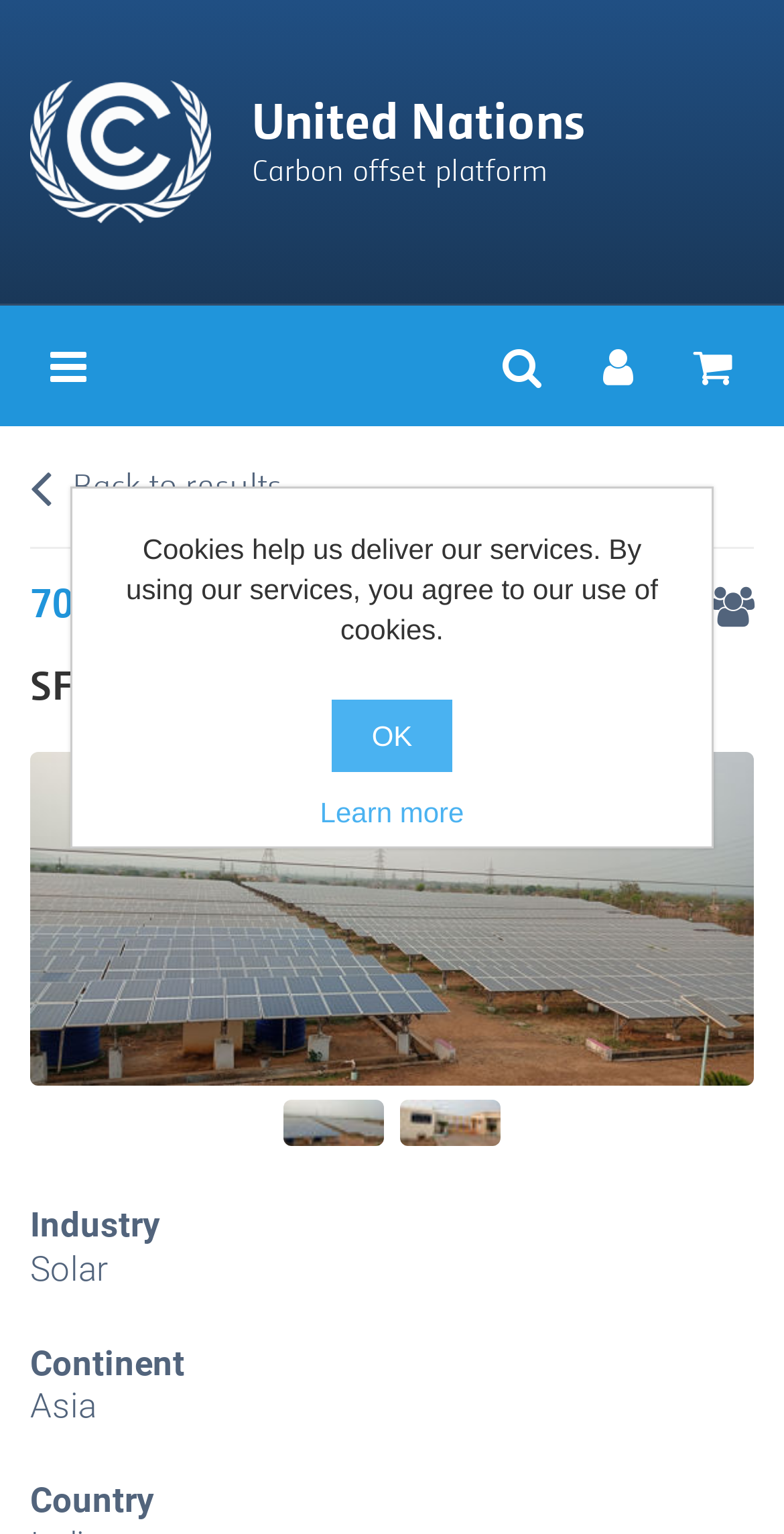Using the given description, provide the bounding box coordinates formatted as (top-left x, top-left y, bottom-right x, bottom-right y), with all values being floating point numbers between 0 and 1. Description: Alternative languages

None